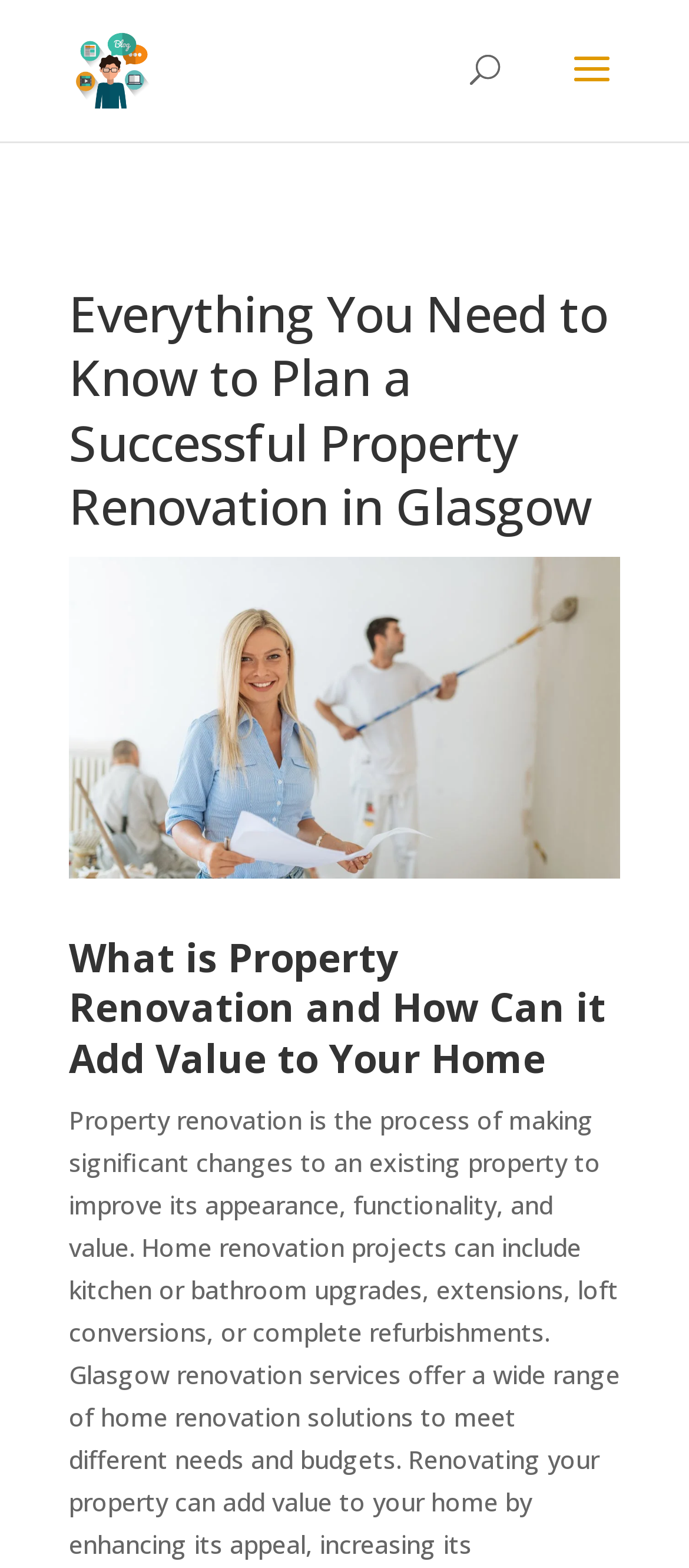Predict the bounding box coordinates of the UI element that matches this description: "alt="Public Bloggers"". The coordinates should be in the format [left, top, right, bottom] with each value between 0 and 1.

[0.11, 0.031, 0.221, 0.056]